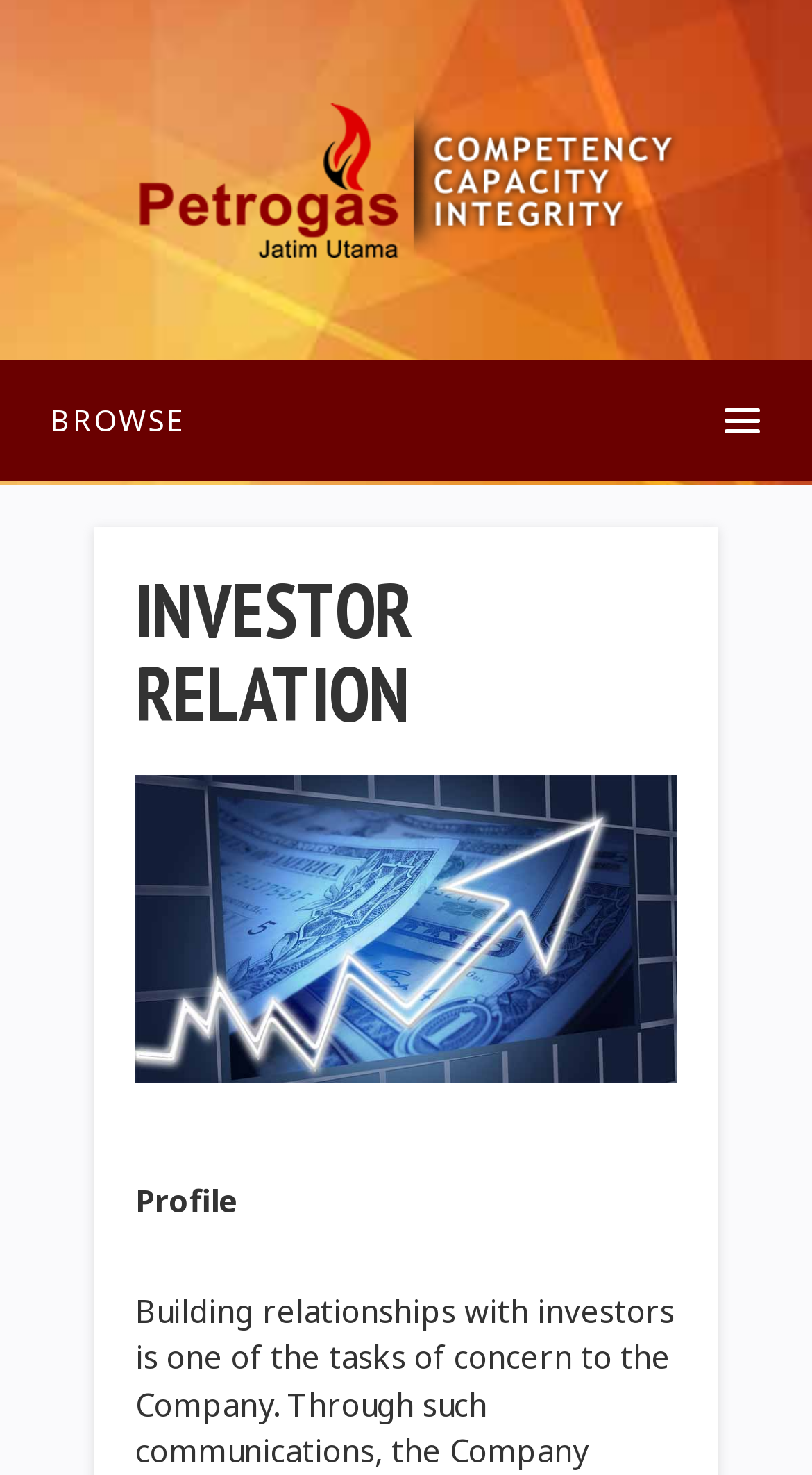Calculate the bounding box coordinates of the UI element given the description: "alt="PT Petrogas Jatim Utama"".

[0.115, 0.107, 0.841, 0.133]